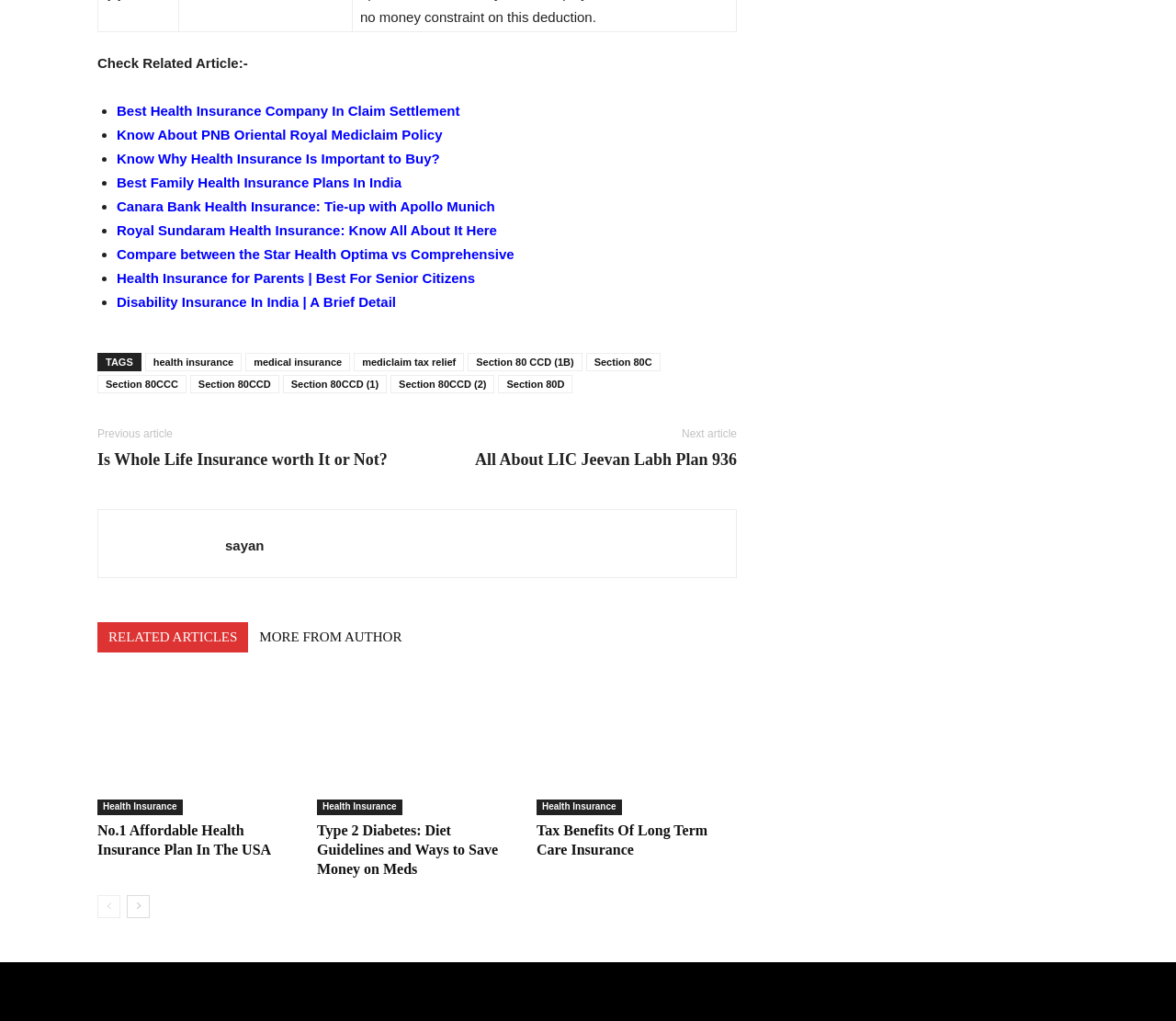Highlight the bounding box coordinates of the element you need to click to perform the following instruction: "Go to PRESENTATION."

None